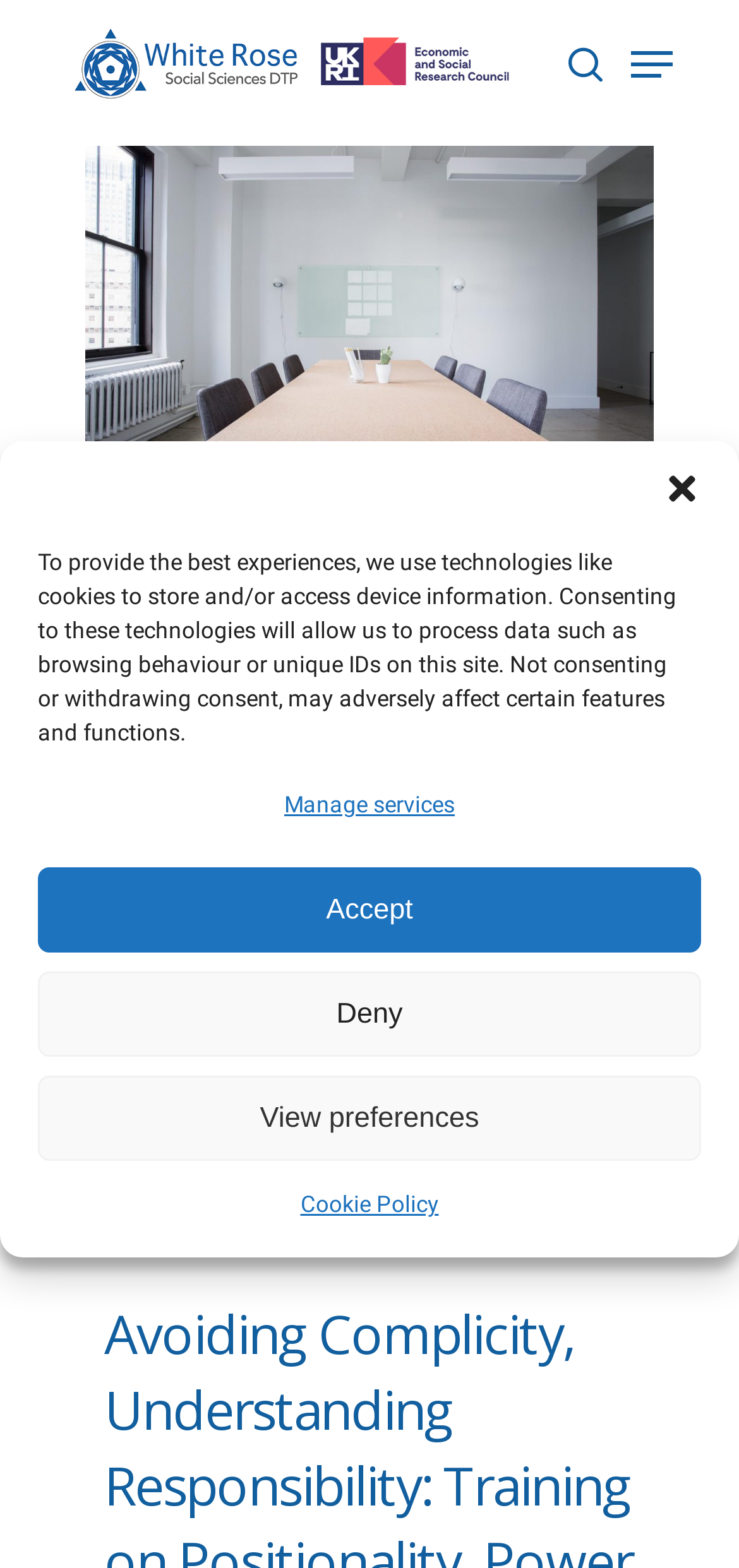What is the location of the event?
Based on the visual, give a brief answer using one word or a short phrase.

Ron Cooke Hub - RCH/248